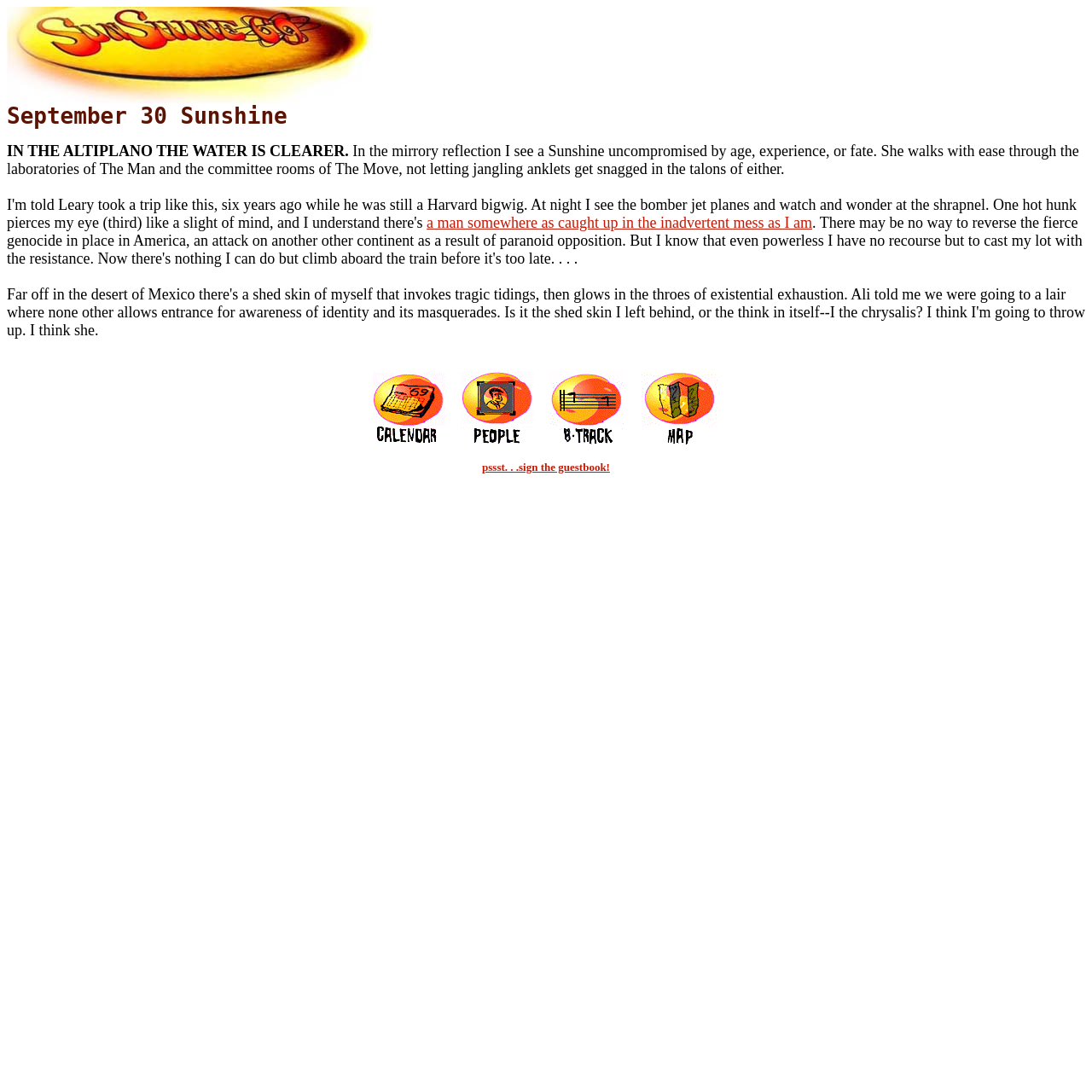Answer briefly with one word or phrase:
What is the reflection of the Sunshine in?

mirrory